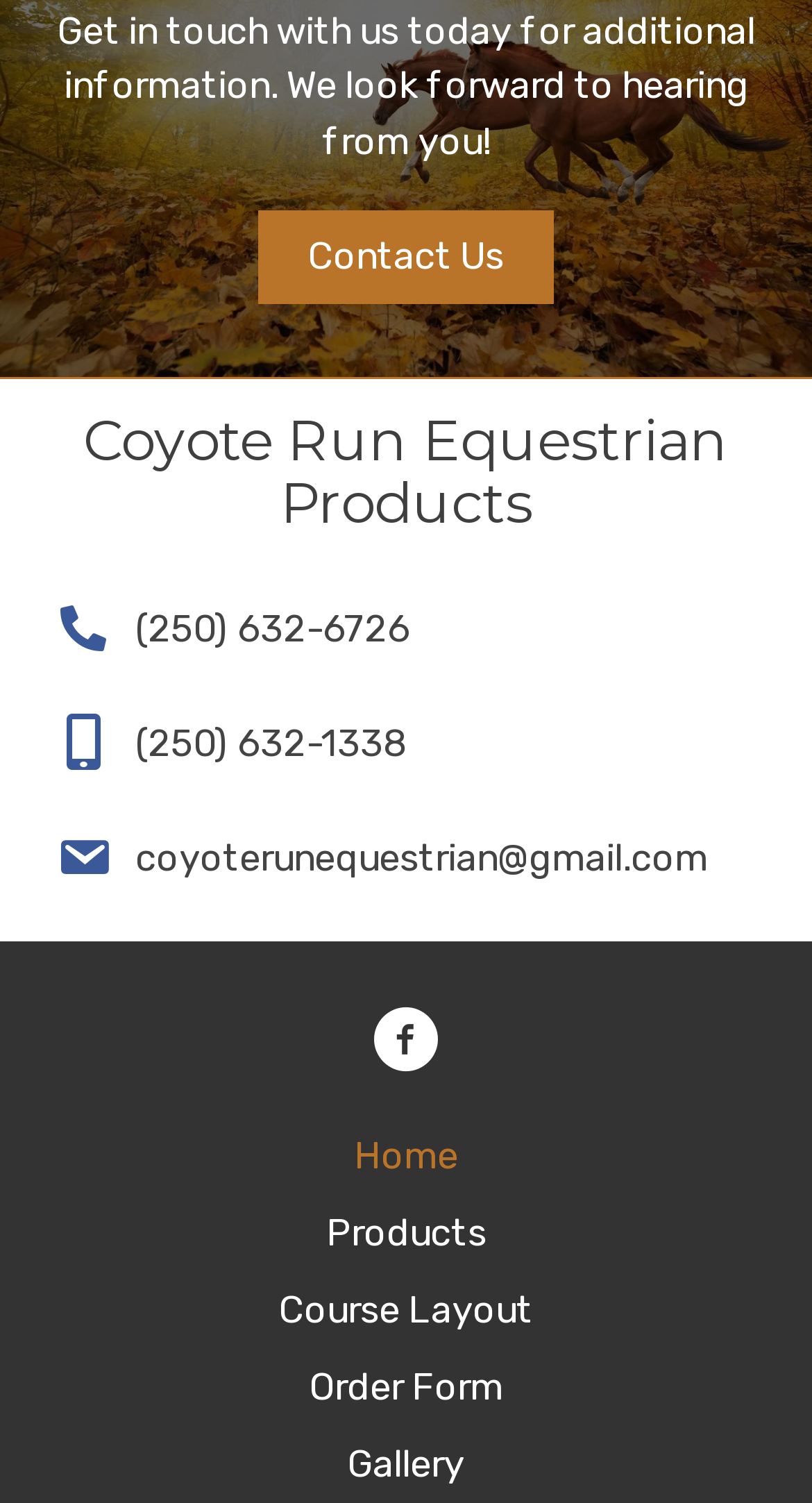Please provide a brief answer to the question using only one word or phrase: 
What is the company's email address?

coyoterunequestrian@gmail.com